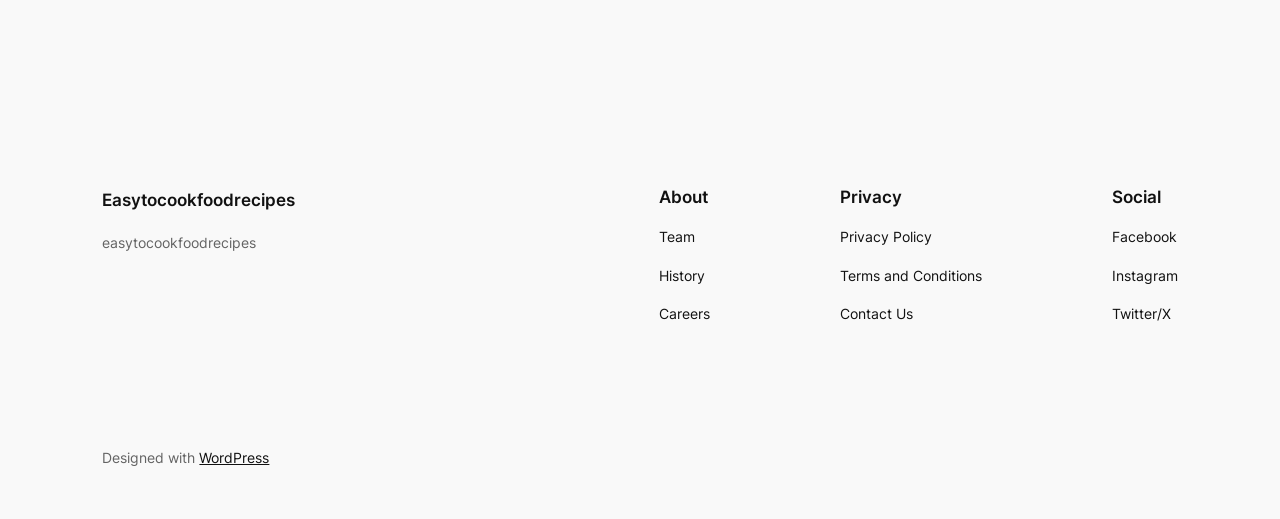Determine the bounding box for the UI element as described: "Terms and Conditions". The coordinates should be represented as four float numbers between 0 and 1, formatted as [left, top, right, bottom].

[0.658, 0.409, 0.767, 0.452]